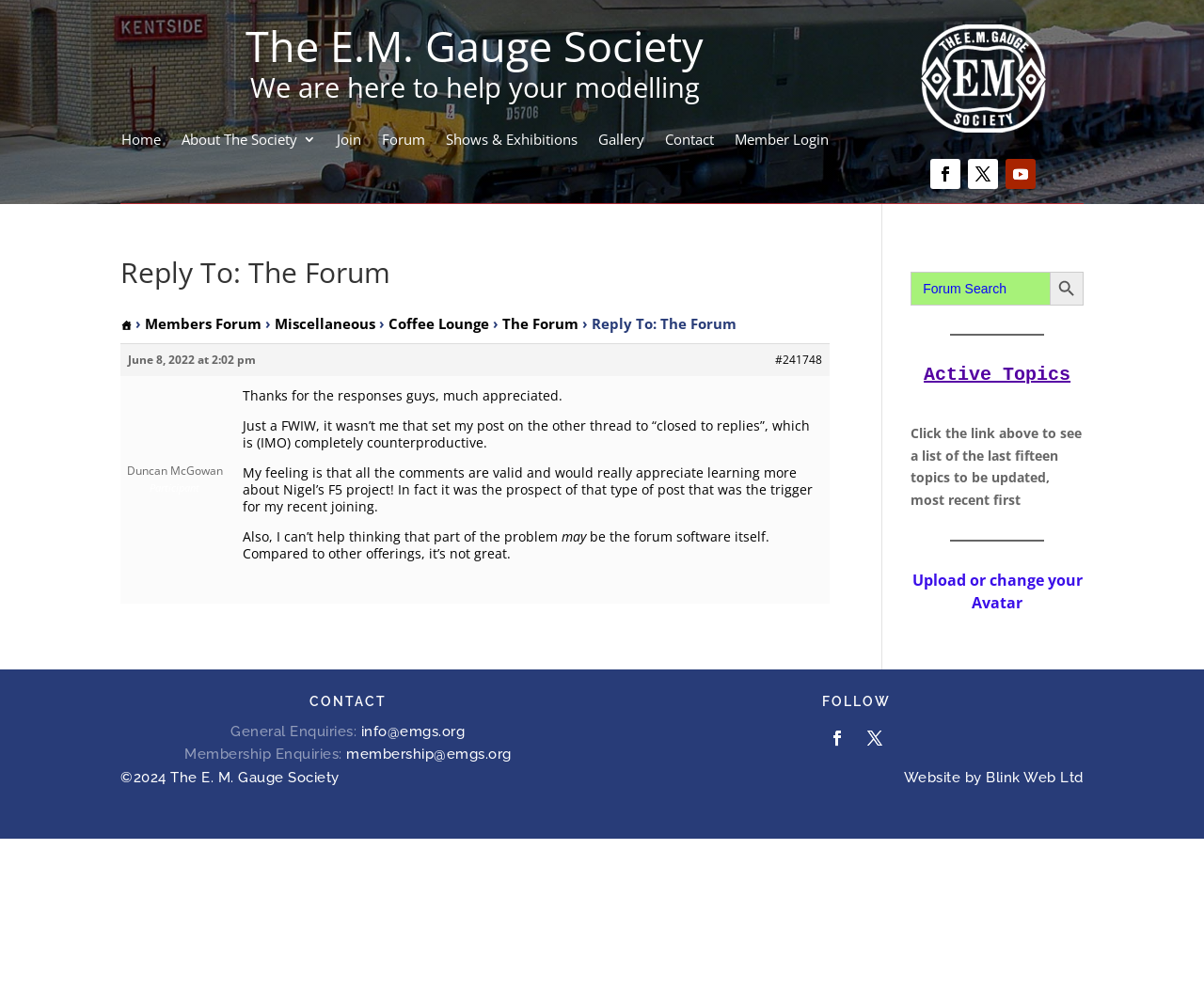Please pinpoint the bounding box coordinates for the region I should click to adhere to this instruction: "Contact the E.M. Gauge Society".

[0.1, 0.699, 0.478, 0.727]